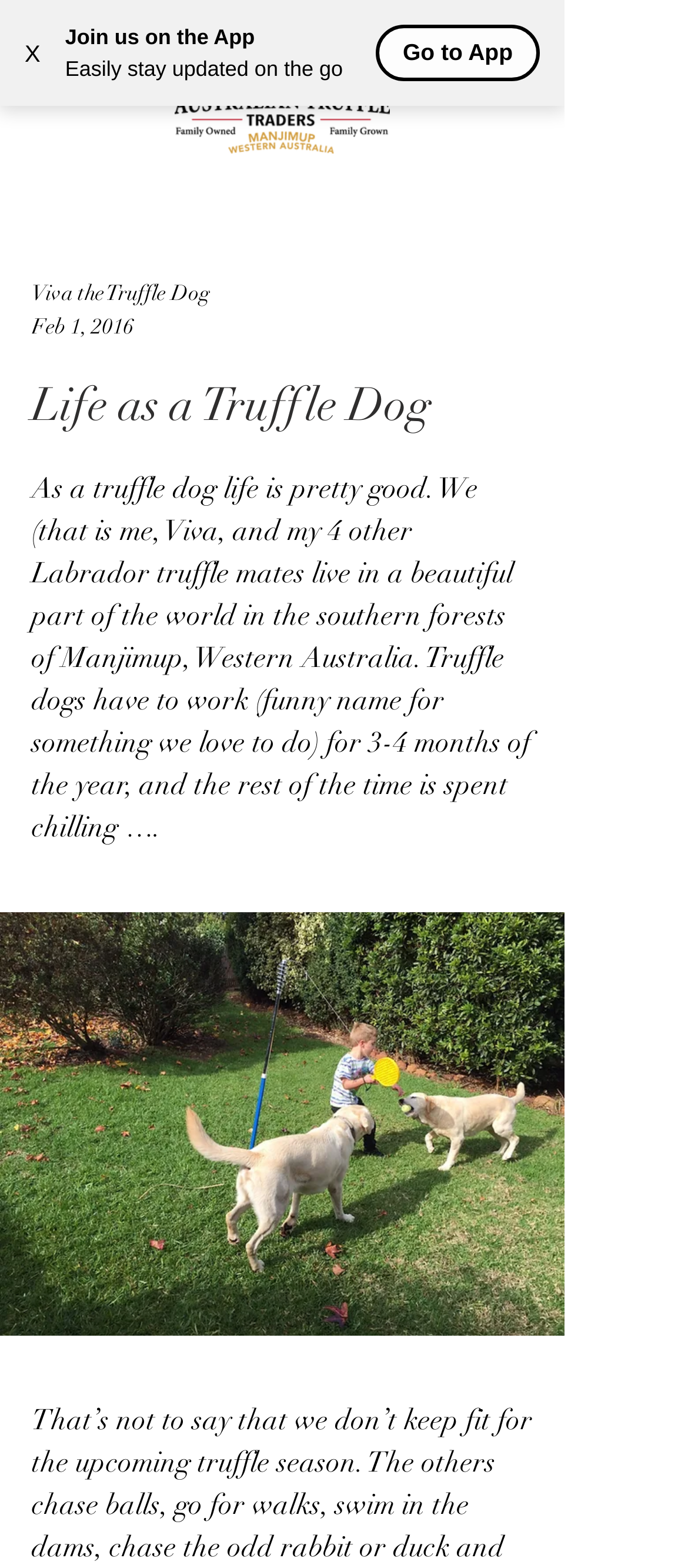What is the image on the top-right corner of the webpage?
Using the information from the image, provide a comprehensive answer to the question.

The image on the top-right corner of the webpage is a generic element with the filename 'australiantruffletraders.png', which is likely a logo or icon related to the website.